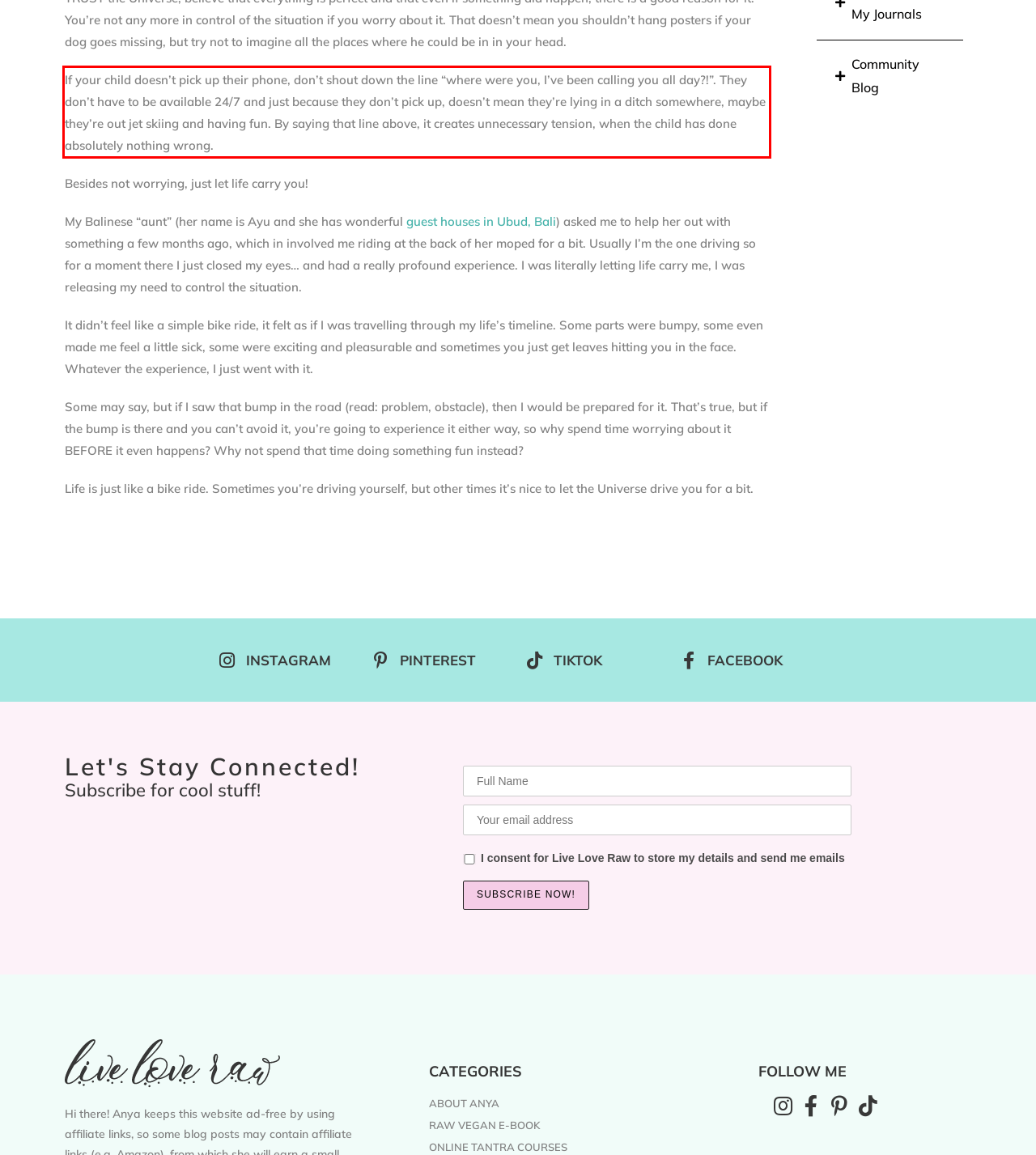There is a screenshot of a webpage with a red bounding box around a UI element. Please use OCR to extract the text within the red bounding box.

If your child doesn’t pick up their phone, don’t shout down the line “where were you, I’ve been calling you all day?!”. They don’t have to be available 24/7 and just because they don’t pick up, doesn’t mean they’re lying in a ditch somewhere, maybe they’re out jet skiing and having fun. By saying that line above, it creates unnecessary tension, when the child has done absolutely nothing wrong.